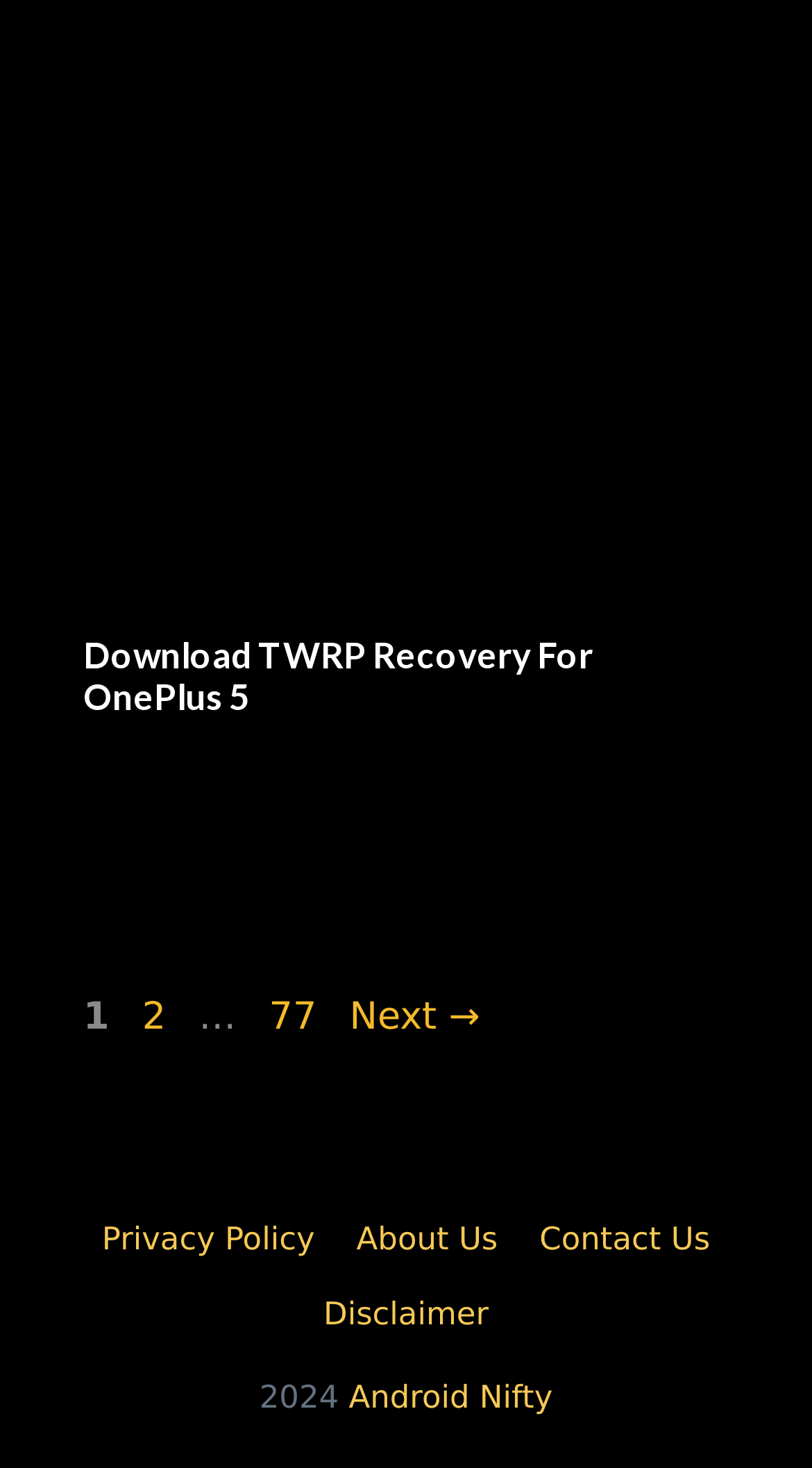Identify the bounding box coordinates for the UI element described as: "Android Nifty". The coordinates should be provided as four floats between 0 and 1: [left, top, right, bottom].

[0.429, 0.939, 0.681, 0.965]